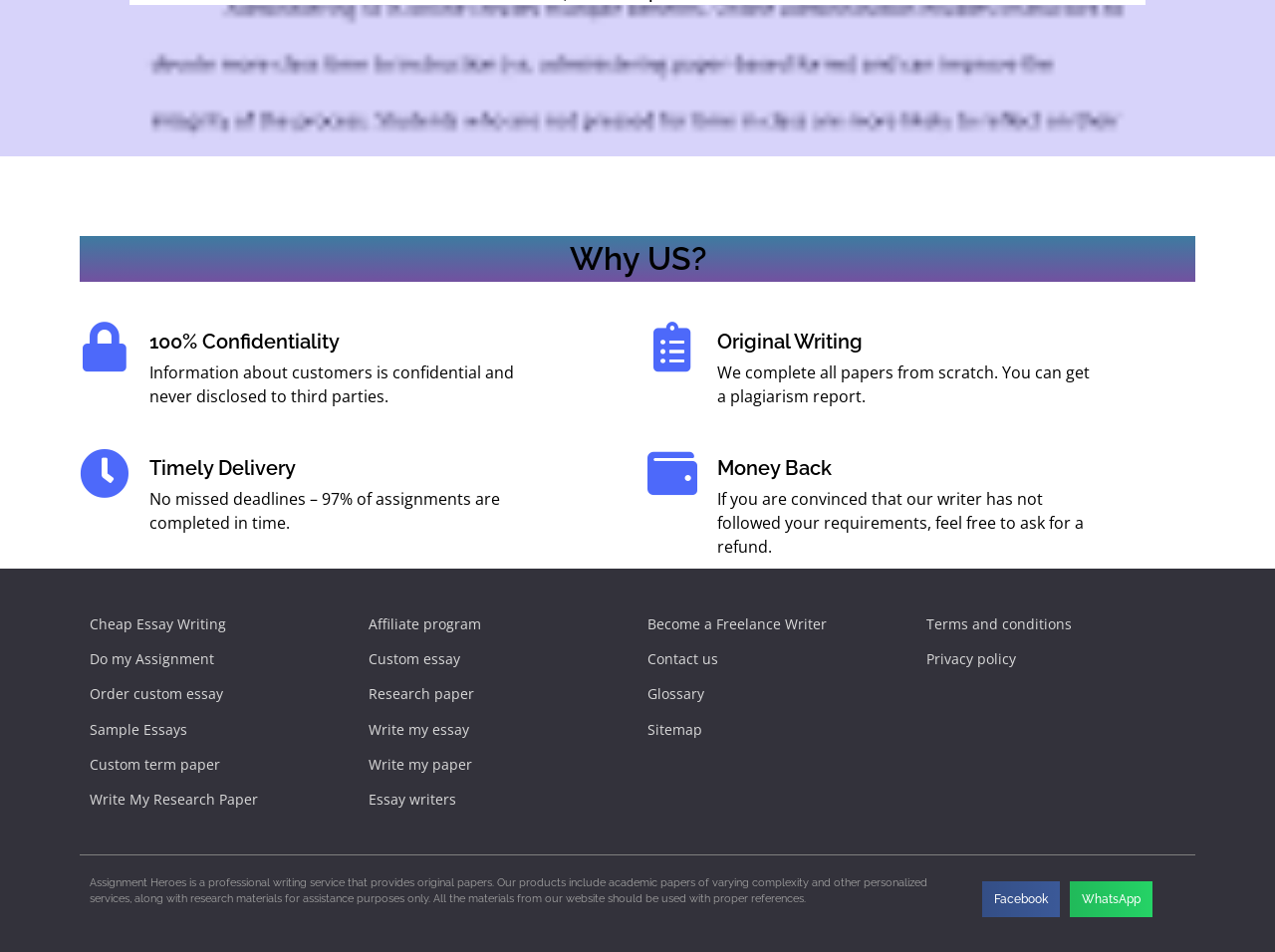What is the tone of the webpage? Refer to the image and provide a one-word or short phrase answer.

Professional